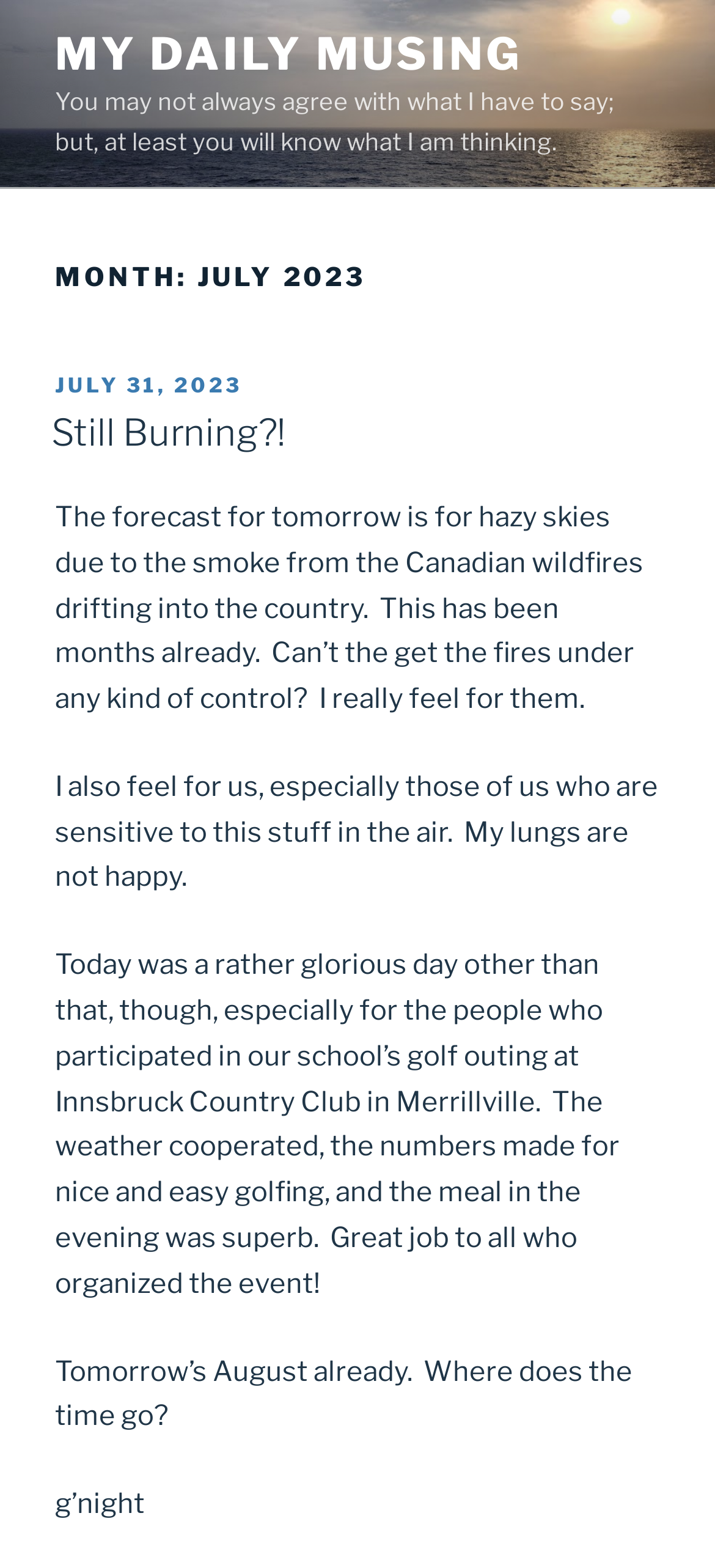From the webpage screenshot, identify the region described by My Daily Musing. Provide the bounding box coordinates as (top-left x, top-left y, bottom-right x, bottom-right y), with each value being a floating point number between 0 and 1.

[0.077, 0.018, 0.73, 0.051]